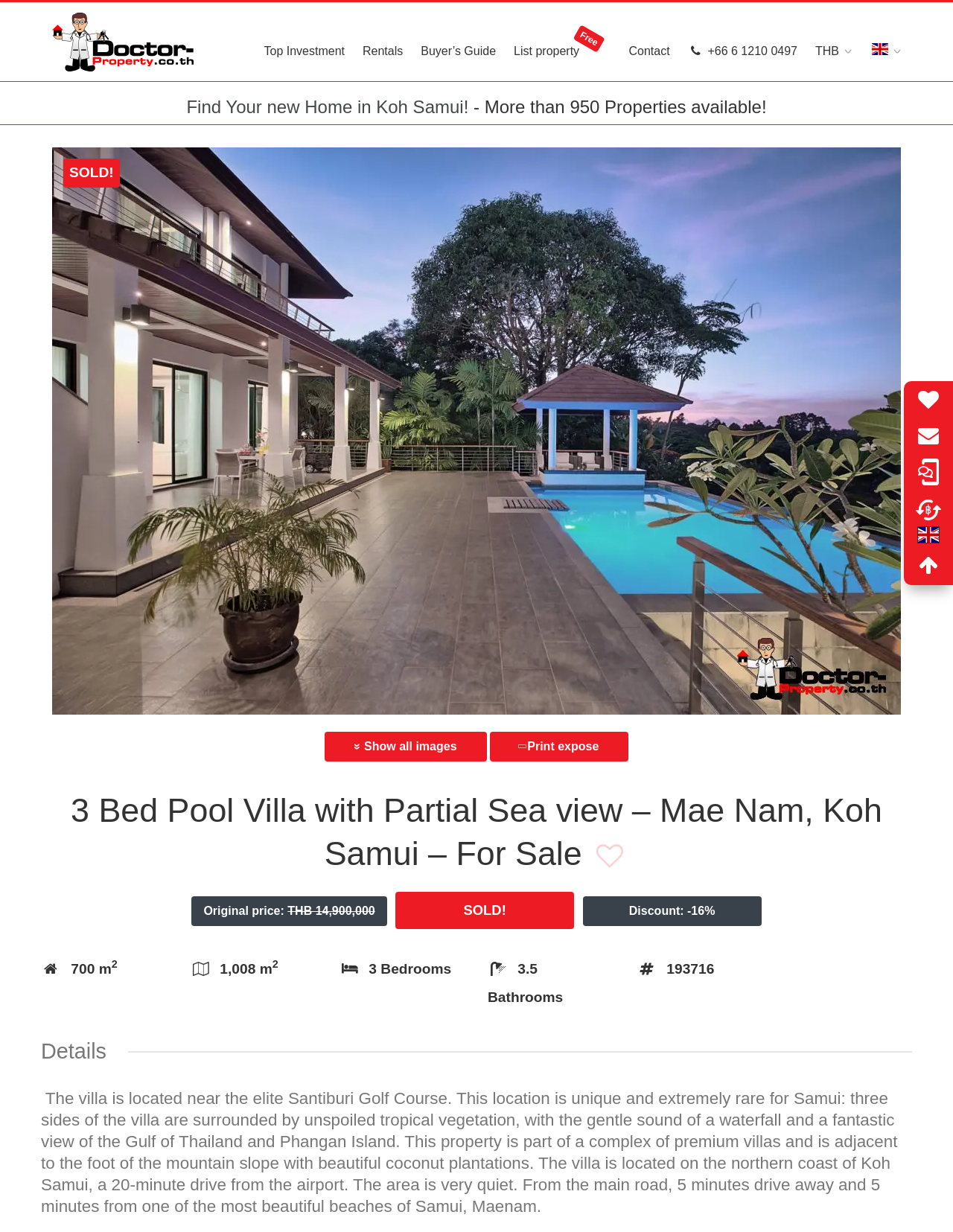Find the bounding box coordinates of the element you need to click on to perform this action: 'Print the property expose'. The coordinates should be represented by four float values between 0 and 1, in the format [left, top, right, bottom].

[0.514, 0.594, 0.66, 0.618]